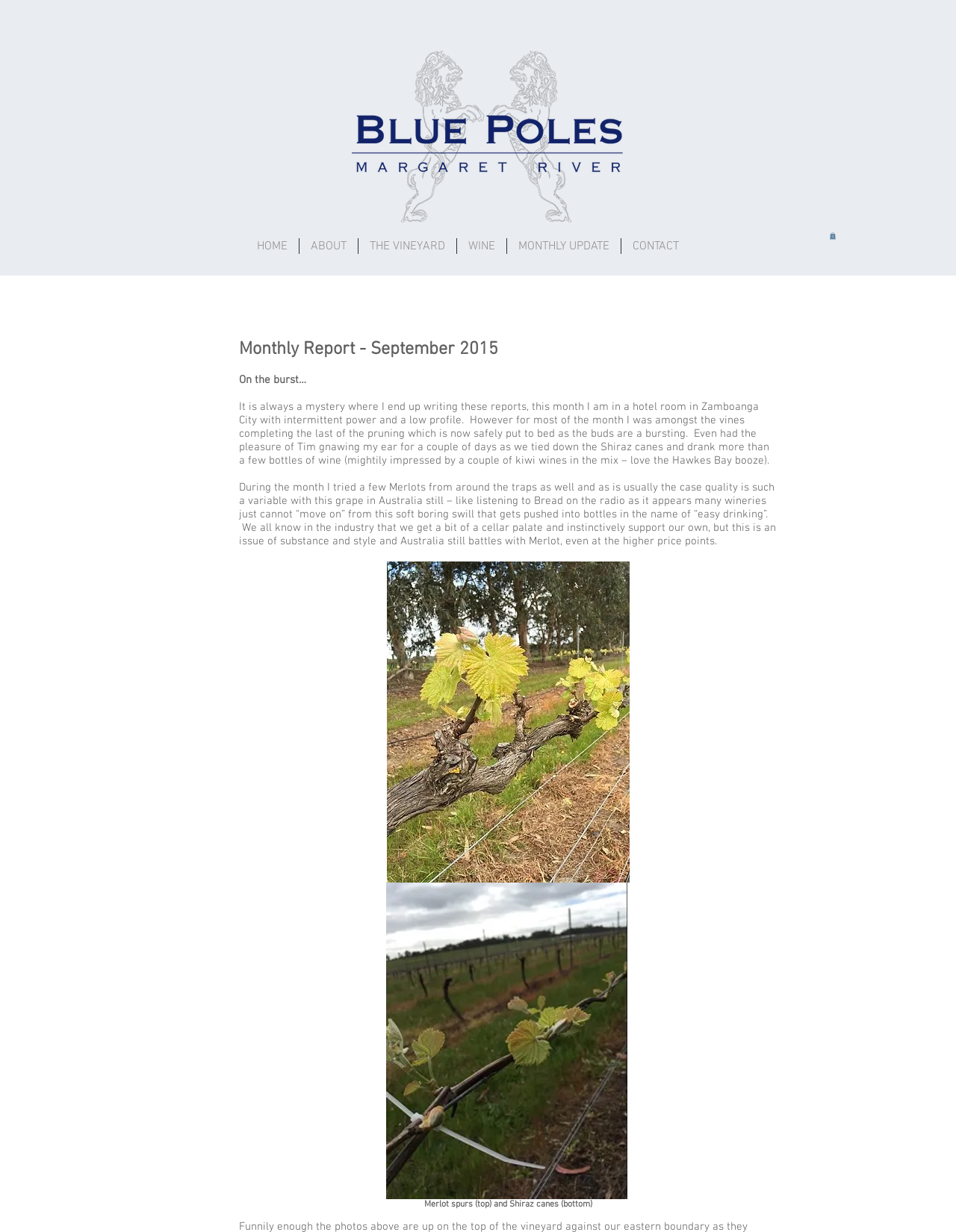What is shown in the images at the bottom of the webpage?
Answer the question with as much detail as possible.

The images at the bottom of the webpage are labeled as 'Merlot spurs (top) and Shiraz canes (bottom)', indicating that they show the spurs of Merlot grapes and the canes of Shiraz grapes.